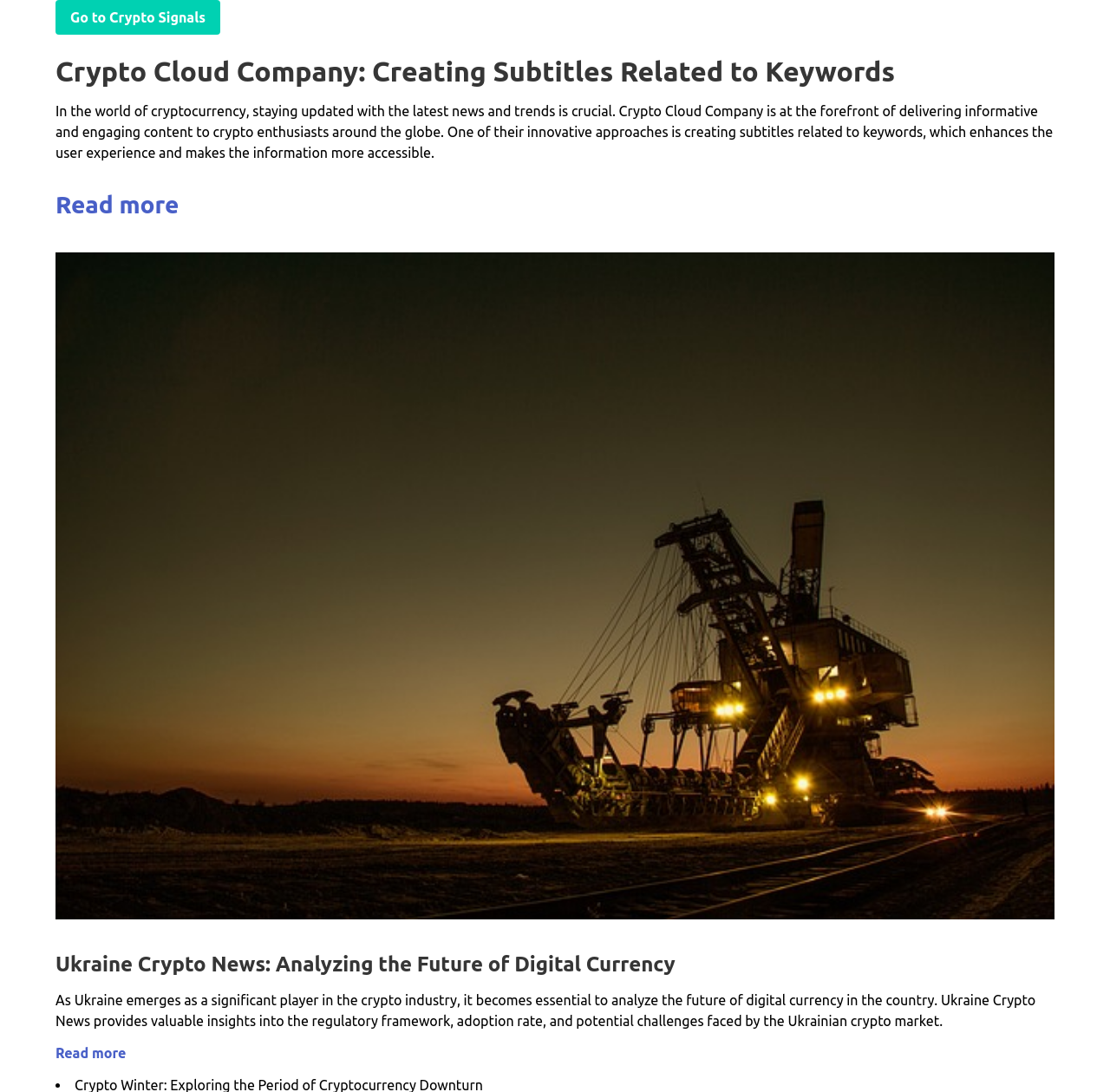Analyze the image and give a detailed response to the question:
What is the tone of the webpage?

The language and content of the webpage suggest an informative tone, with a focus on providing valuable insights and information to readers, rather than persuading or entertaining them.